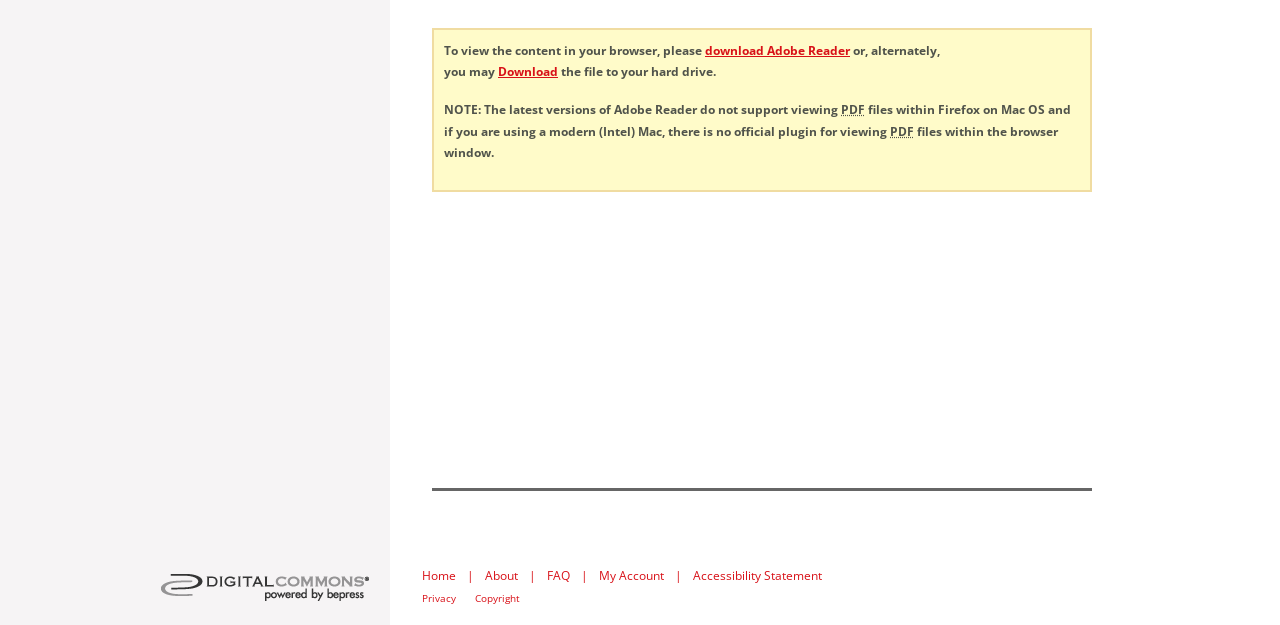What is the recommended software to view content?
Refer to the image and provide a thorough answer to the question.

The webpage suggests downloading Adobe Reader to view the content, which implies that it is the recommended software for this purpose.